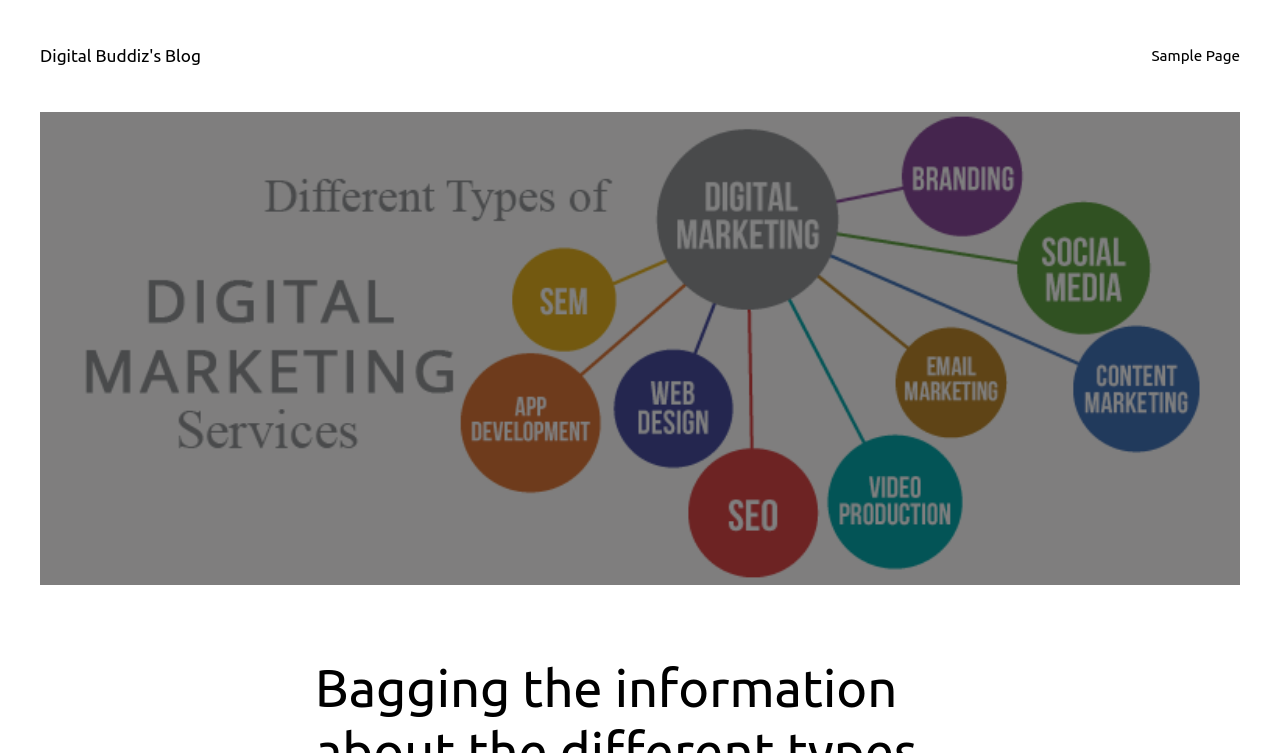Extract the bounding box coordinates for the UI element described by the text: "Digital Buddiz's Blog". The coordinates should be in the form of [left, top, right, bottom] with values between 0 and 1.

[0.031, 0.061, 0.157, 0.086]